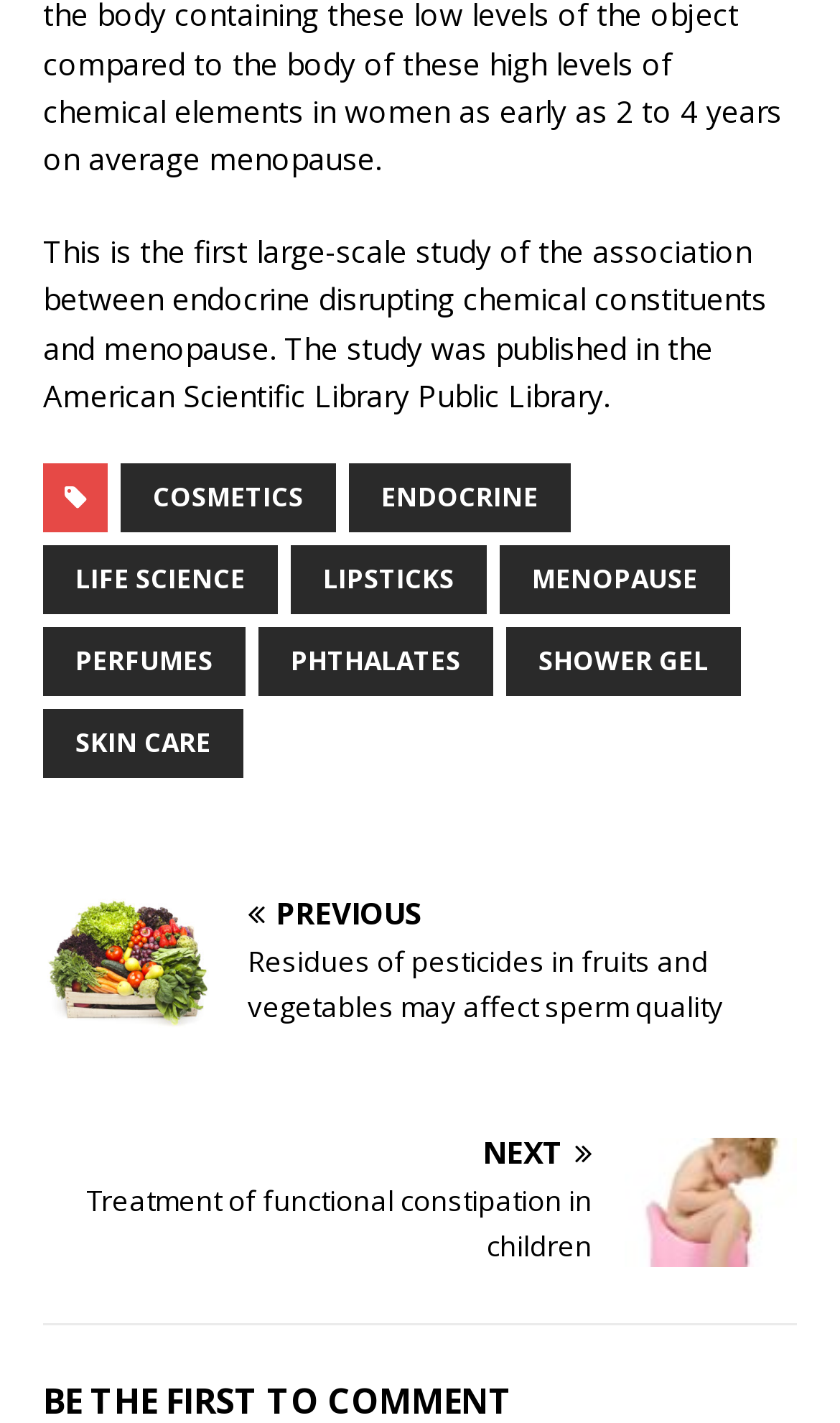What is the topic of the first large-scale study?
Give a one-word or short phrase answer based on the image.

menopause